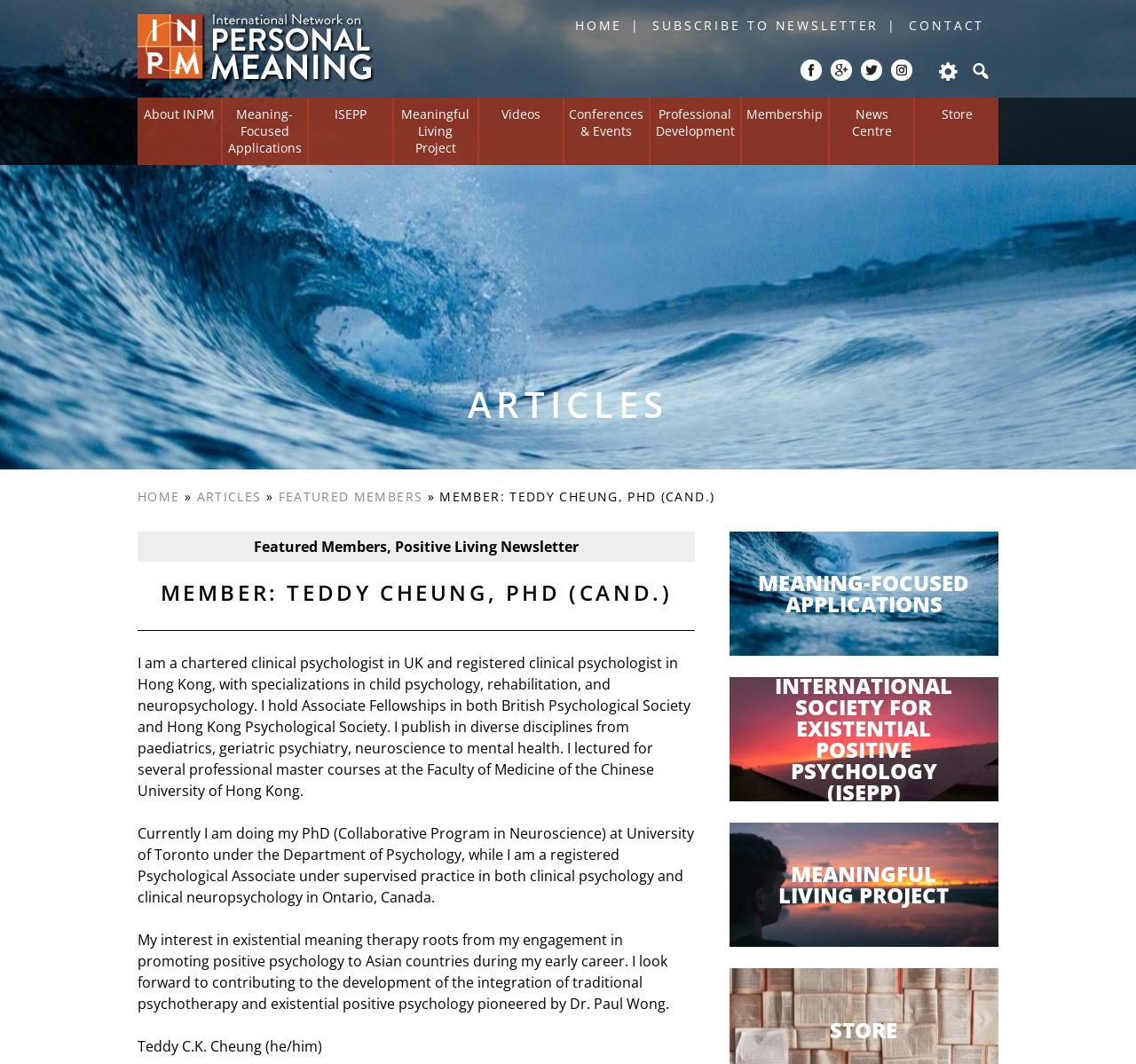Please find the bounding box coordinates of the section that needs to be clicked to achieve this instruction: "Check the 'Membership' page".

[0.653, 0.092, 0.729, 0.155]